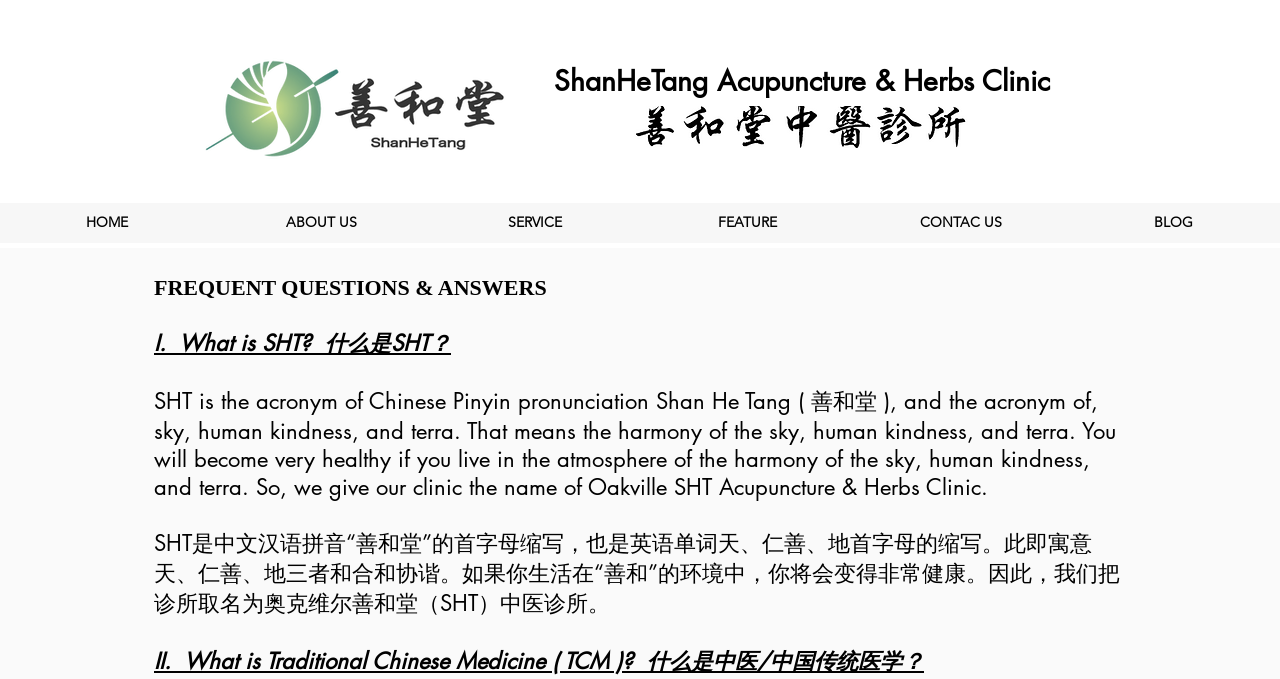Find the bounding box coordinates for the area that should be clicked to accomplish the instruction: "go to HOME page".

[0.0, 0.29, 0.167, 0.365]